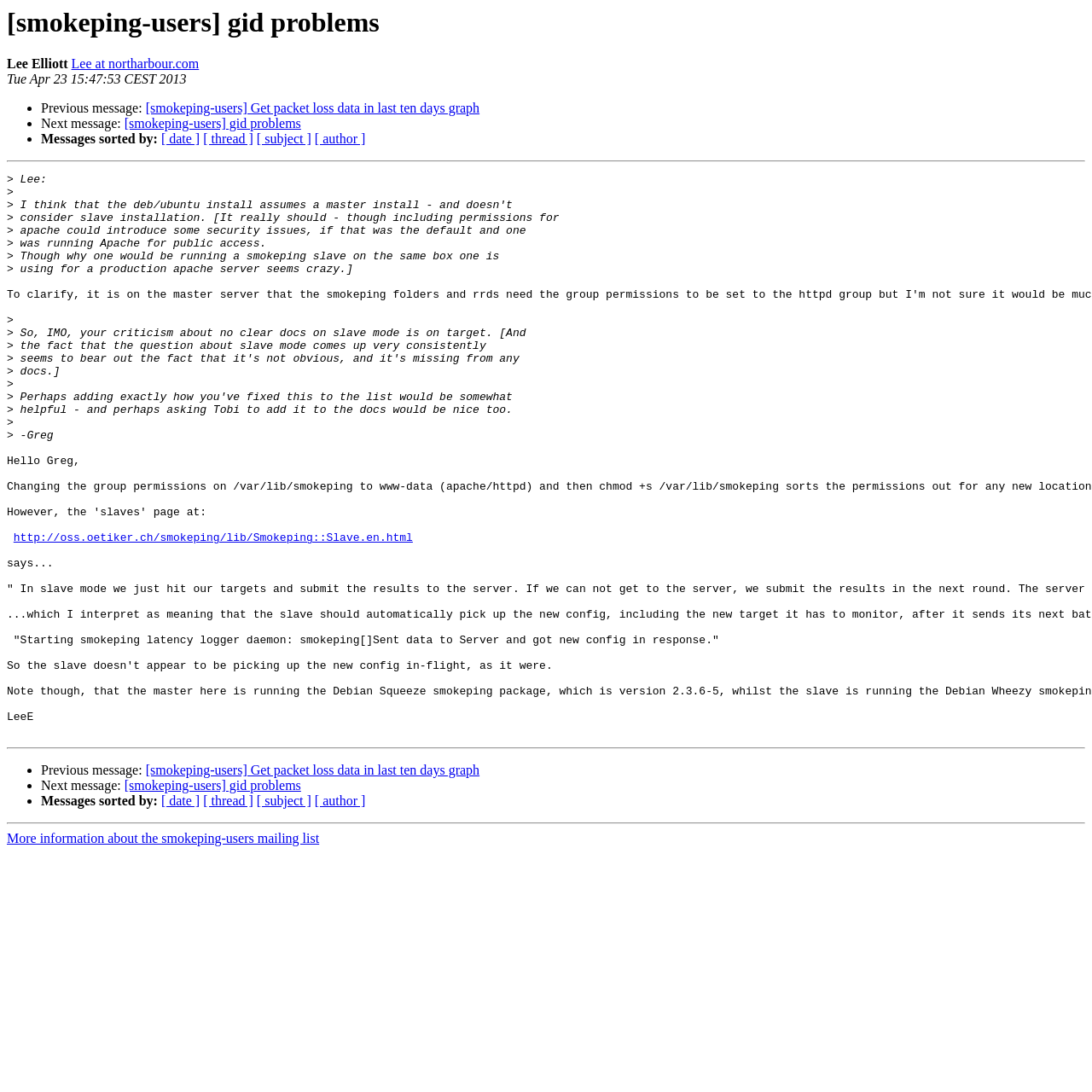Create an in-depth description of the webpage, covering main sections.

This webpage appears to be a discussion thread from a mailing list, specifically the "smokeping-users" list. At the top, there is a heading that displays the title of the thread, "[smokeping-users] gid problems". Below this heading, there is a section that shows the author's name, "Lee Elliott", and their email address, "Lee at northarbour.com". The date and time of the post, "Tue Apr 23 15:47:53 CEST 2013", is also displayed.

The main content of the webpage is a long message from Lee, which is divided into several paragraphs. The text discusses the topic of "gid problems" in the context of smokeping, a network monitoring tool. Lee mentions the importance of considering slave installation and the potential security issues that may arise. They also criticize the lack of clear documentation on slave mode and suggest that it would be helpful to add this information to the documentation.

Throughout the message, there are several links to related topics, including a link to the Smokeping::Slave documentation. At the bottom of the page, there are navigation links to previous and next messages in the thread, as well as links to sort messages by date, thread, subject, or author.

The webpage also has several horizontal separators that divide the content into sections. There are no images on the page, only text and links. Overall, the webpage appears to be a technical discussion forum where users can share their knowledge and experiences with smokeping.